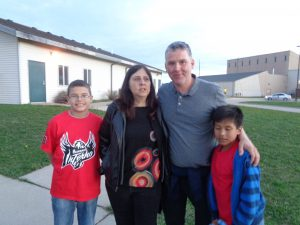Explain the image in a detailed and descriptive way.

In this heartwarming image, a family stands together outdoors, exuding a sense of togetherness and joy. The setting appears to be a grassy area in front of a building, possibly a school or community center, suggesting a gathering or event. 

The group consists of two boys and two adults. On the left, a young boy is dressed in a vibrant red shirt featuring a graphic design, smiling brightly. Next to him is a woman wearing a black jacket adorned with colorful circular patterns, appears to be the mother of the children. She positions herself closely to a man on her right, who is dressed in a gray polo shirt, giving off a friendly vibe with a slight smile. The younger boy on the far right, clad in a blue-striped jacket, leans in closely, indicating a familial bond.

The backdrop of the scene is a softly lit sky, possibly indicating the evening time, adding warmth to the overall atmosphere. This photo captures a moment of familial connection, highlighting the love and support within this group.